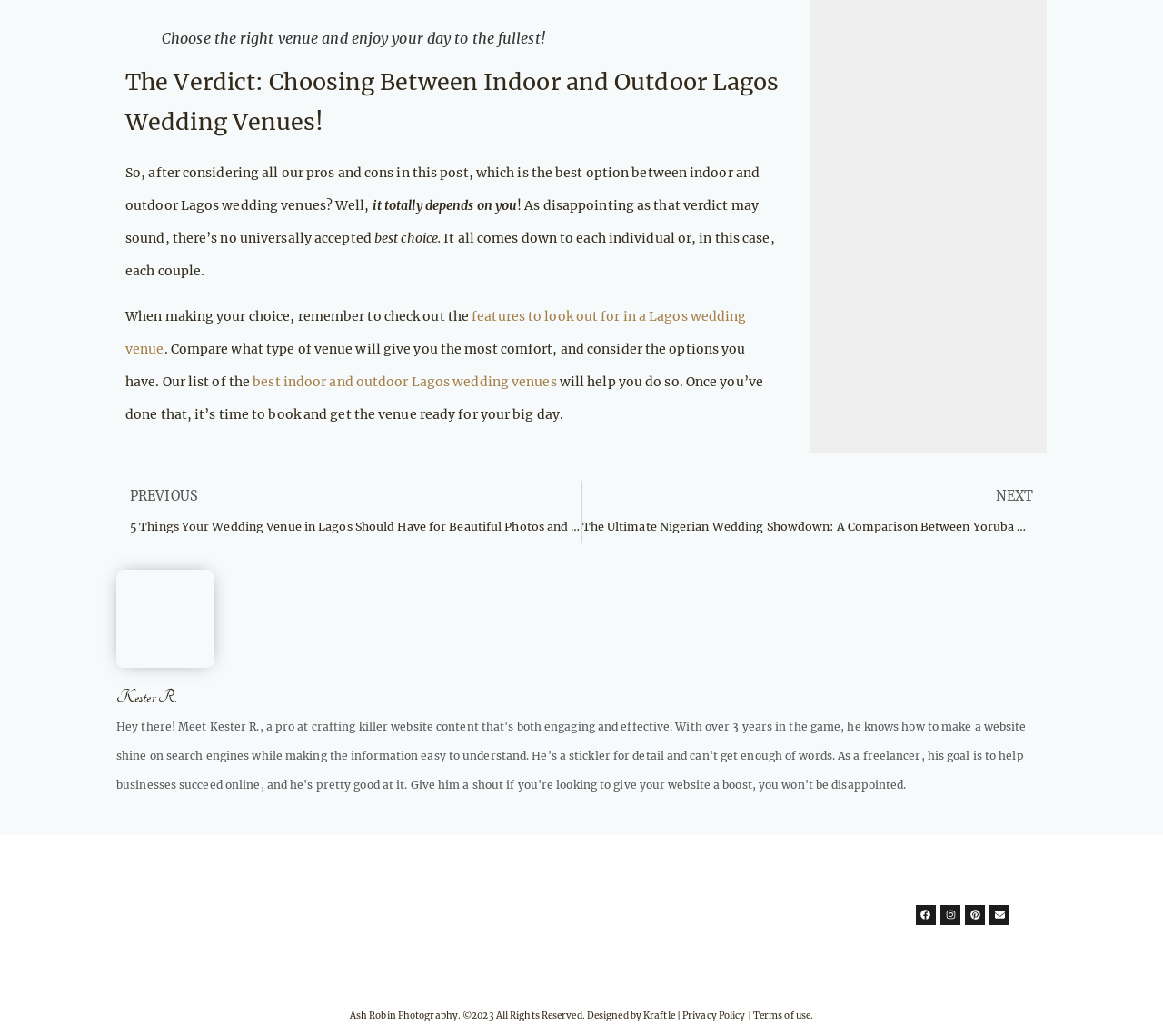Please locate the bounding box coordinates of the element that should be clicked to achieve the given instruction: "Click on the Facebook link to visit the Facebook page".

[0.787, 0.874, 0.805, 0.893]